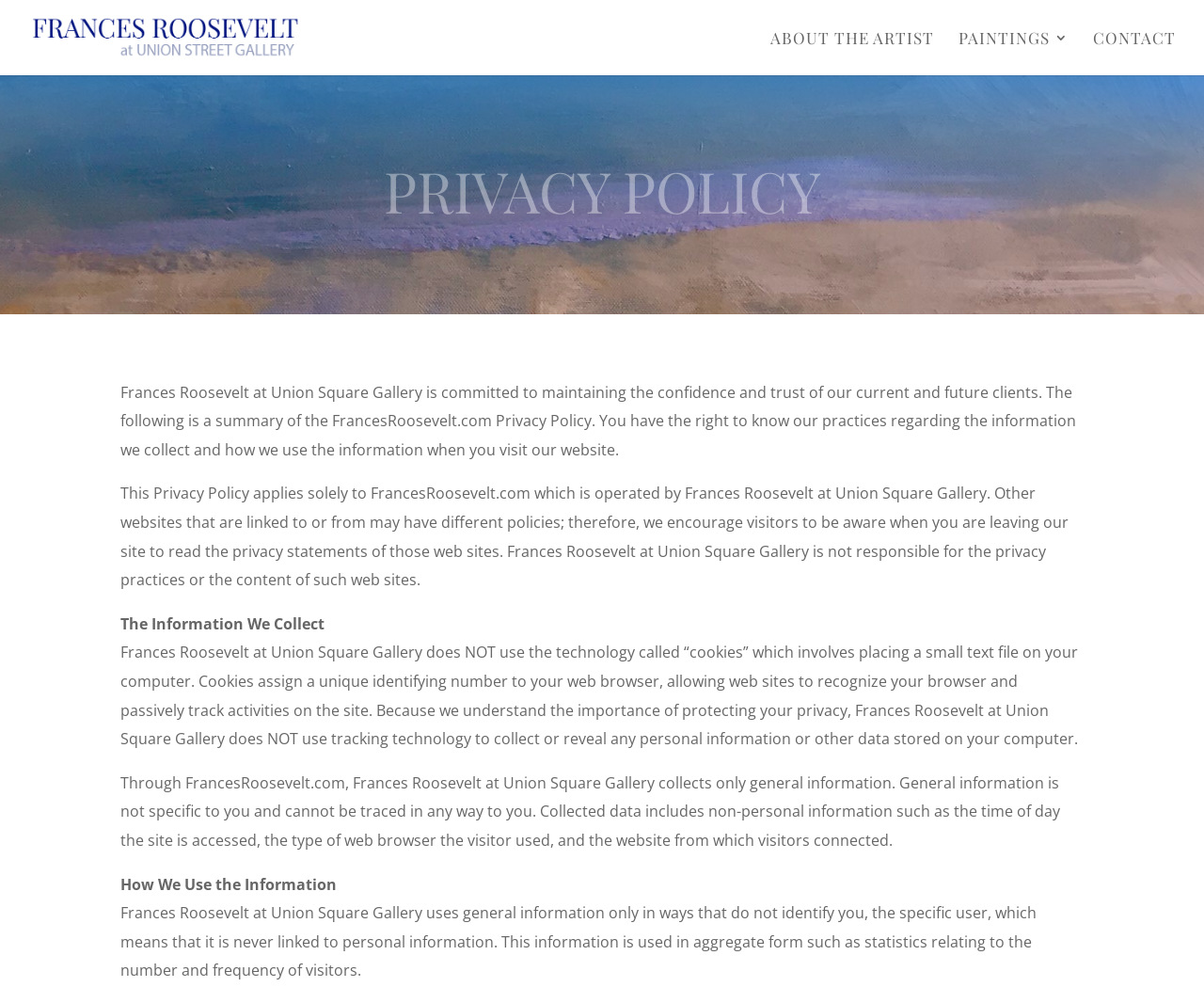Illustrate the webpage's structure and main components comprehensively.

The webpage is about the Privacy Policy of Frances Roosevelt, an artist. At the top left, there is a link to "Frances Roosevelt" accompanied by an image of the same name. Below this, there are three links aligned horizontally: "ABOUT THE ARTIST", "PAINTINGS 3", and "CONTACT", from left to right.

The main content of the page is divided into sections, starting with a heading "PRIVACY POLICY" at the top. Below this heading, there is a paragraph of text explaining the commitment of Frances Roosevelt at Union Square Gallery to maintaining the confidence and trust of their clients. This is followed by another paragraph detailing the scope of the Privacy Policy and the responsibility of visitors to be aware of the privacy practices of other linked websites.

The next section is titled "The Information We Collect", which explains that Frances Roosevelt at Union Square Gallery does not use cookies to collect personal information. Instead, they collect general information such as the time of day the site is accessed, the type of web browser used, and the website from which visitors connected.

Finally, there is a section titled "How We Use the Information", which explains that the collected general information is used in aggregate form, such as statistics relating to the number and frequency of visitors, and is never linked to personal information.